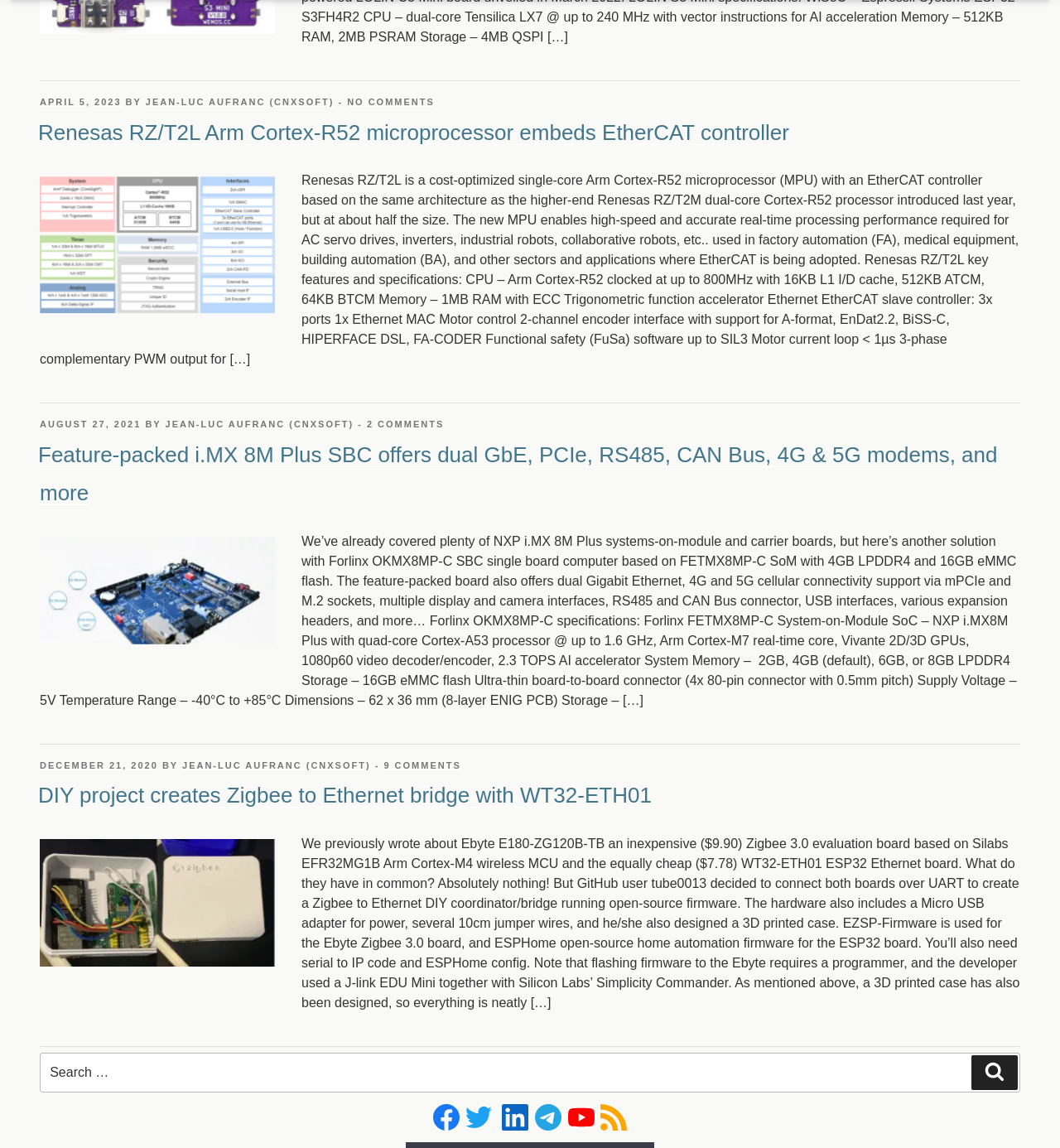Specify the bounding box coordinates (top-left x, top-left y, bottom-right x, bottom-right y) of the UI element in the screenshot that matches this description: alt="Renesas RZ/TL2 Cortex-R52 microprocessor"

[0.038, 0.263, 0.259, 0.275]